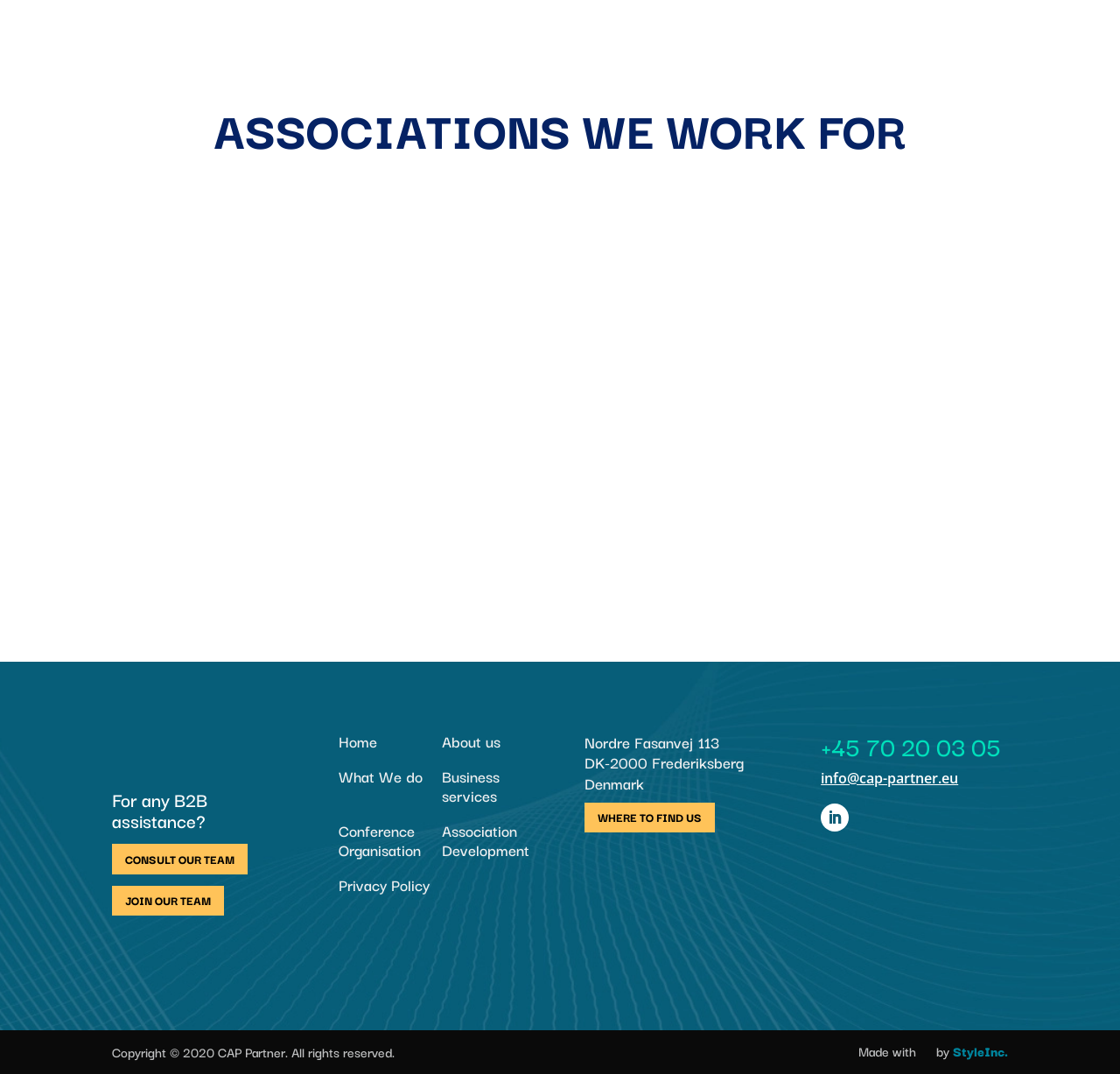Respond with a single word or phrase to the following question: How many images are present on the webpage?

17